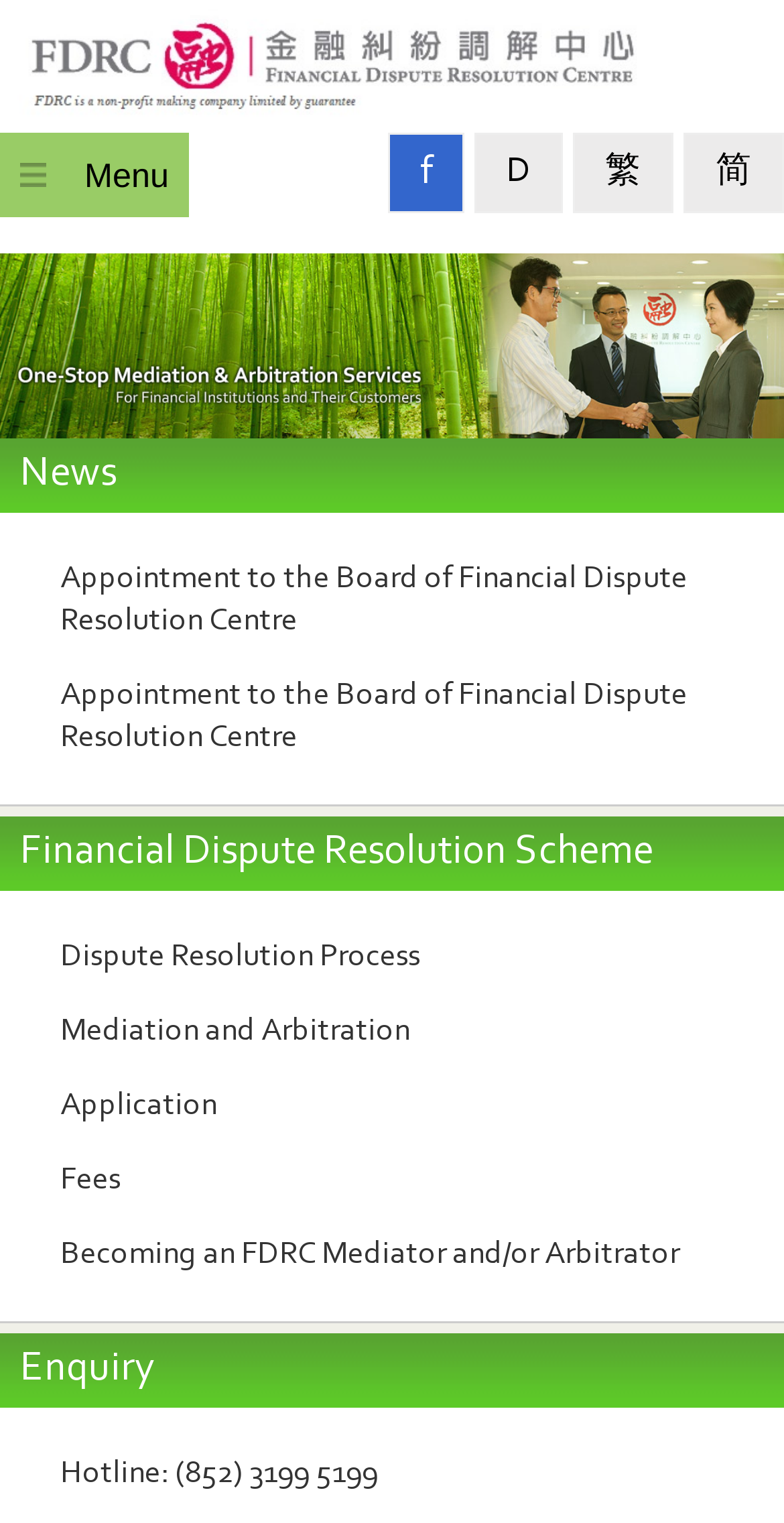Please locate the bounding box coordinates of the element that should be clicked to complete the given instruction: "Contact through hotline".

[0.0, 0.945, 1.0, 0.993]